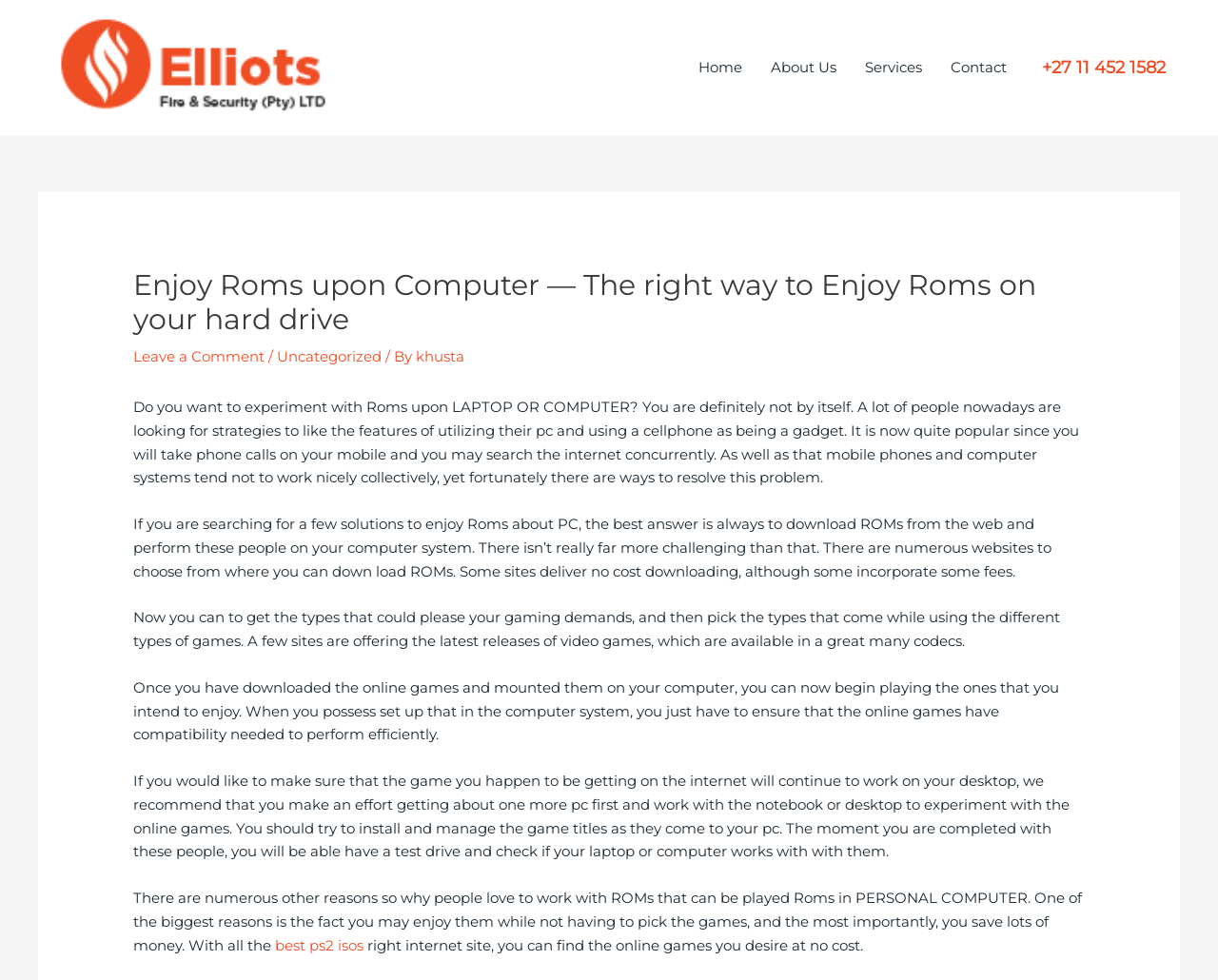Predict the bounding box of the UI element based on this description: "About Us".

[0.621, 0.04, 0.698, 0.098]